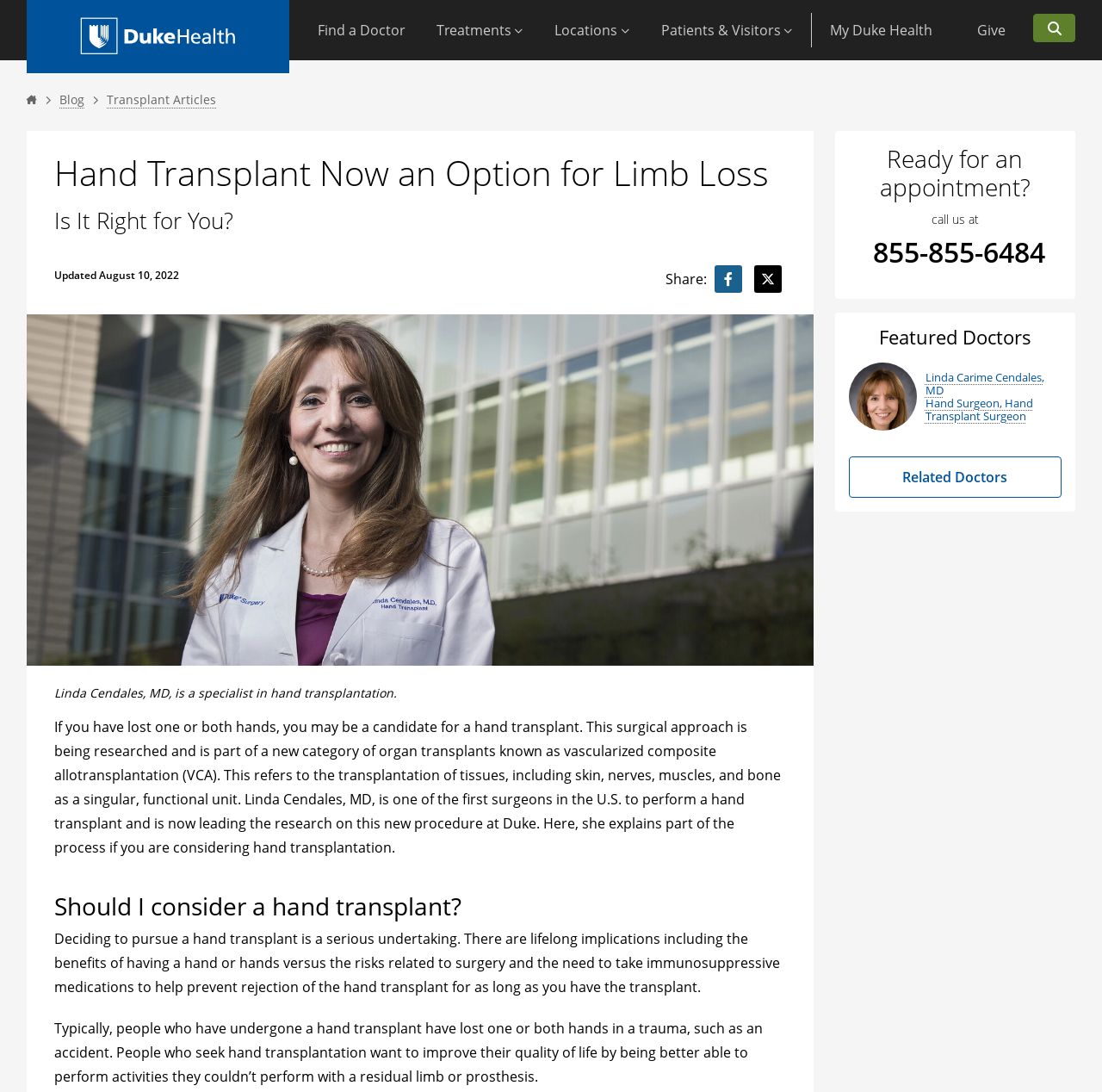Please provide a comprehensive answer to the question based on the screenshot: What is the phone number to call for an appointment?

I found the answer by looking at the text 'call us at' followed by the phone number '855-855-6484' which indicates that this is the phone number to call for an appointment.